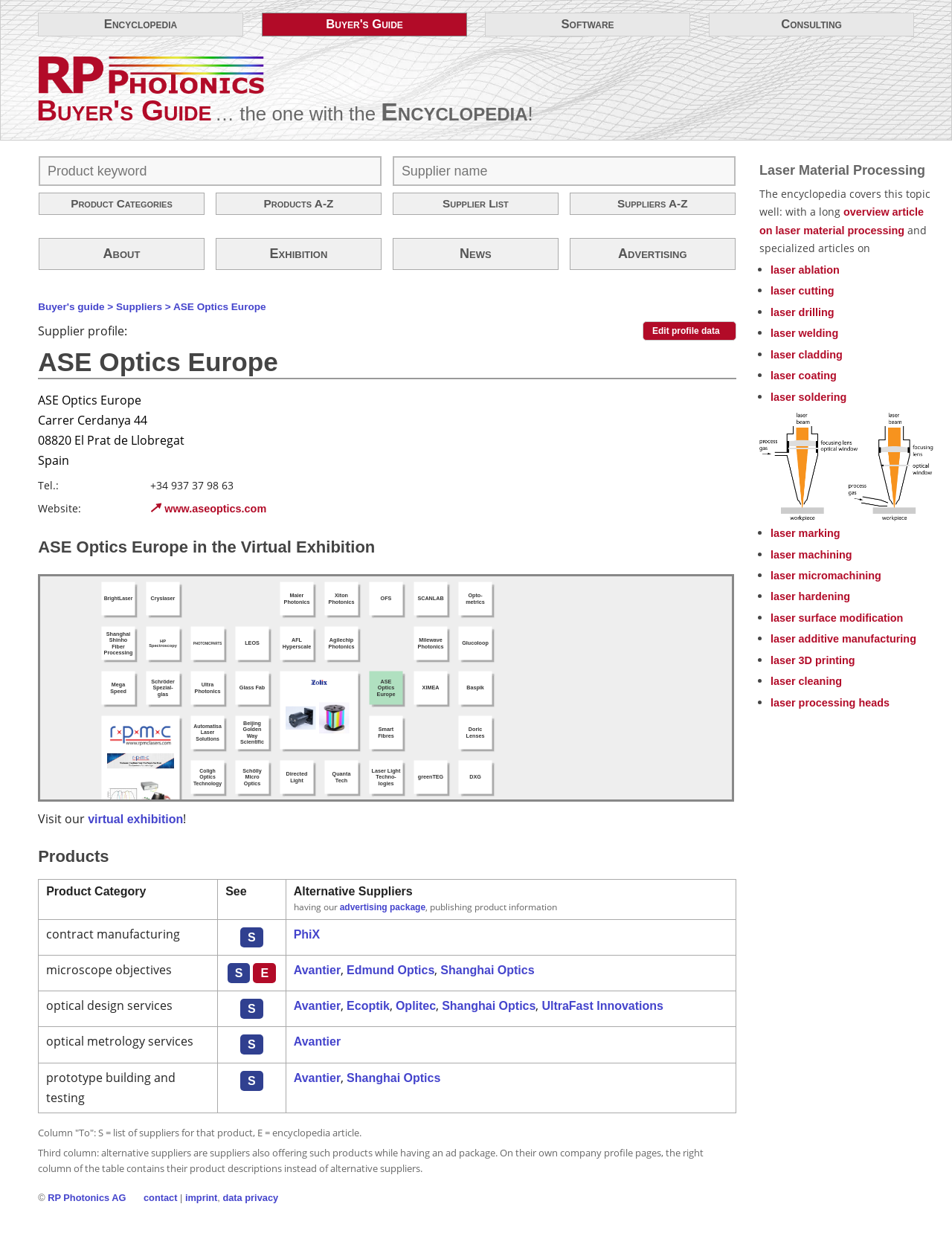Please find the bounding box coordinates in the format (top-left x, top-left y, bottom-right x, bottom-right y) for the given element description. Ensure the coordinates are floating point numbers between 0 and 1. Description: parent_node: Encyclo­pedia	Buyer's Guide

[0.041, 0.067, 0.277, 0.078]